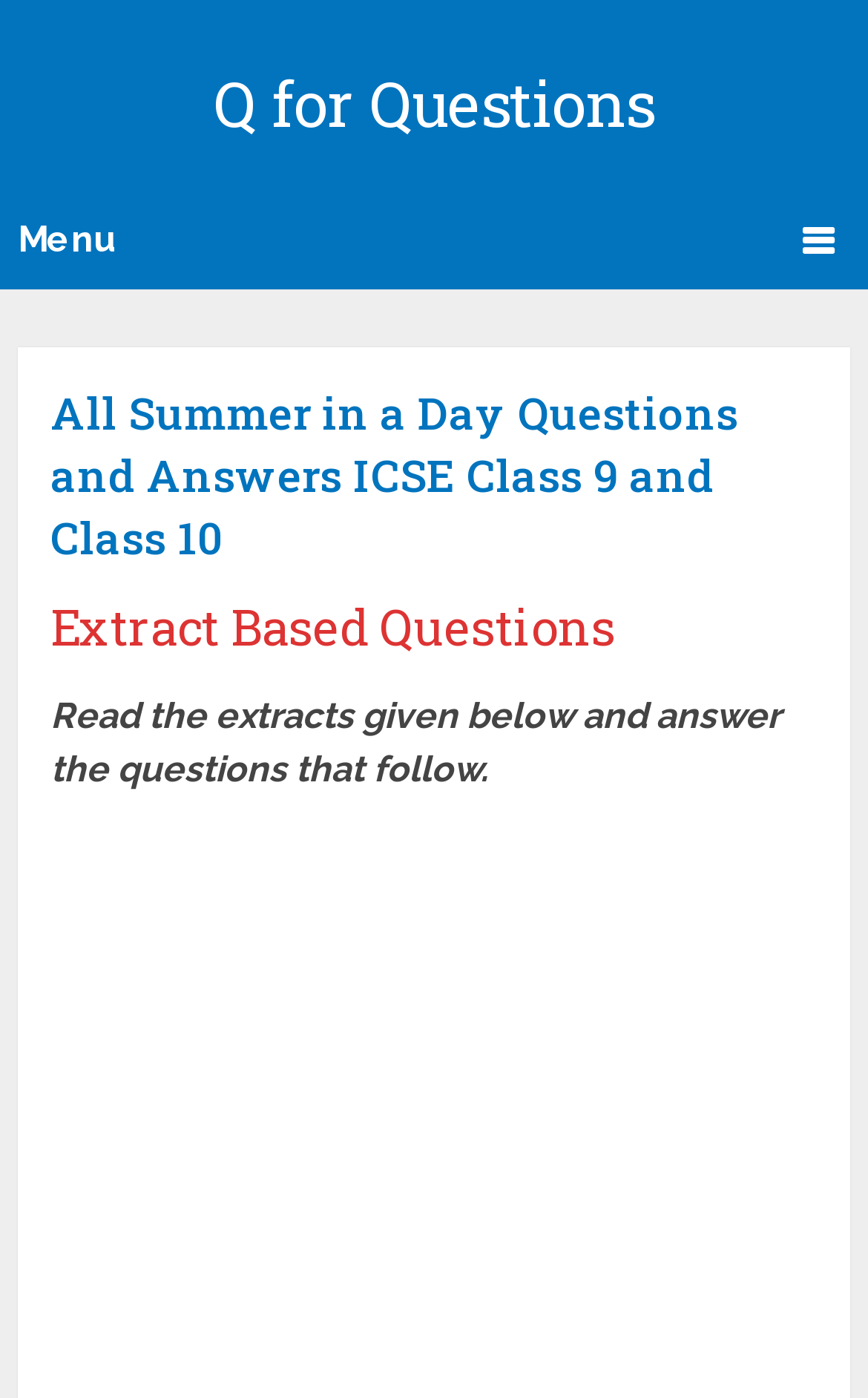Extract the main heading text from the webpage.

All Summer in a Day Questions and Answers ICSE Class 9 and Class 10